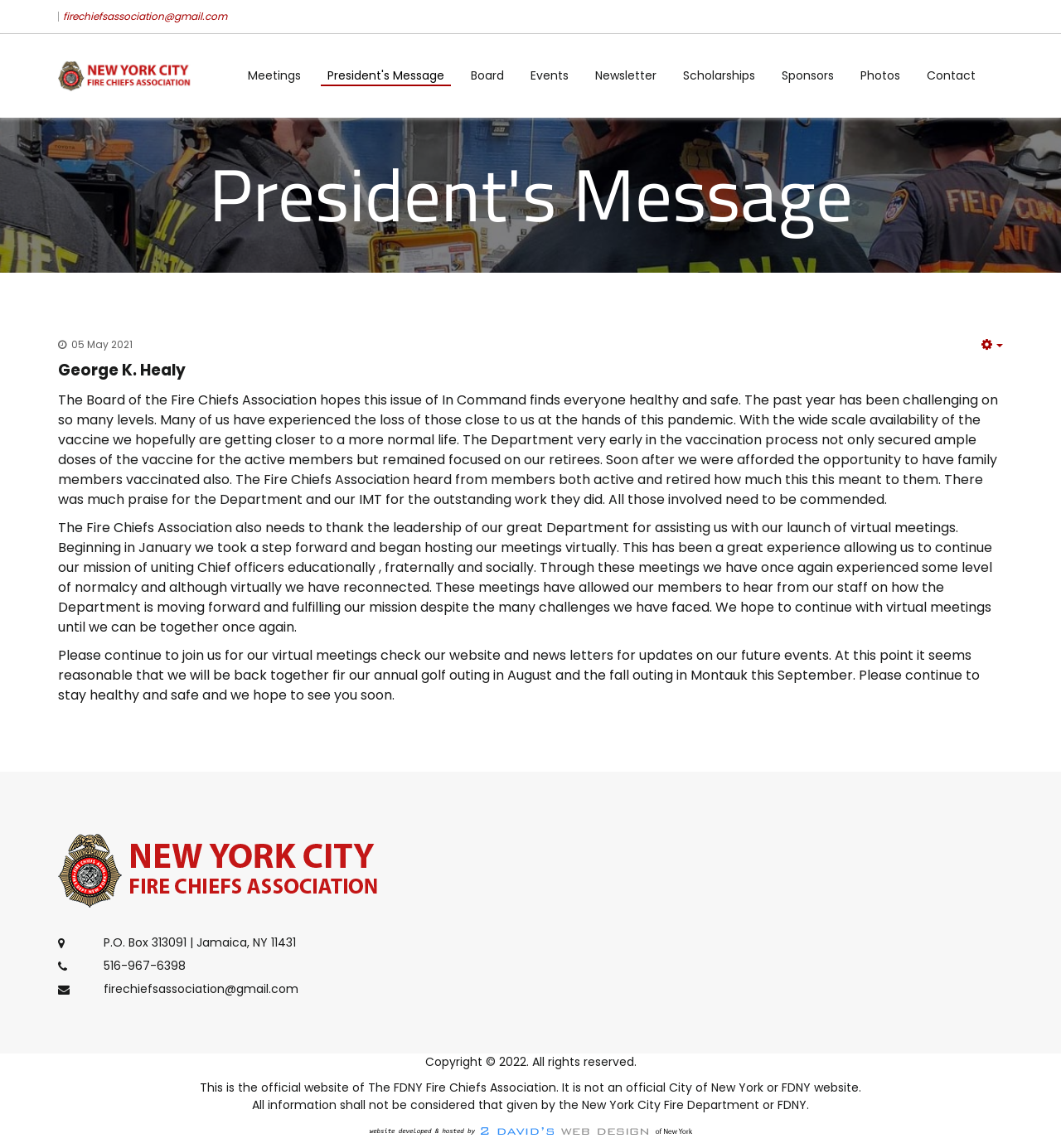Can you find the bounding box coordinates for the element that needs to be clicked to execute this instruction: "View previous versions"? The coordinates should be given as four float numbers between 0 and 1, i.e., [left, top, right, bottom].

None